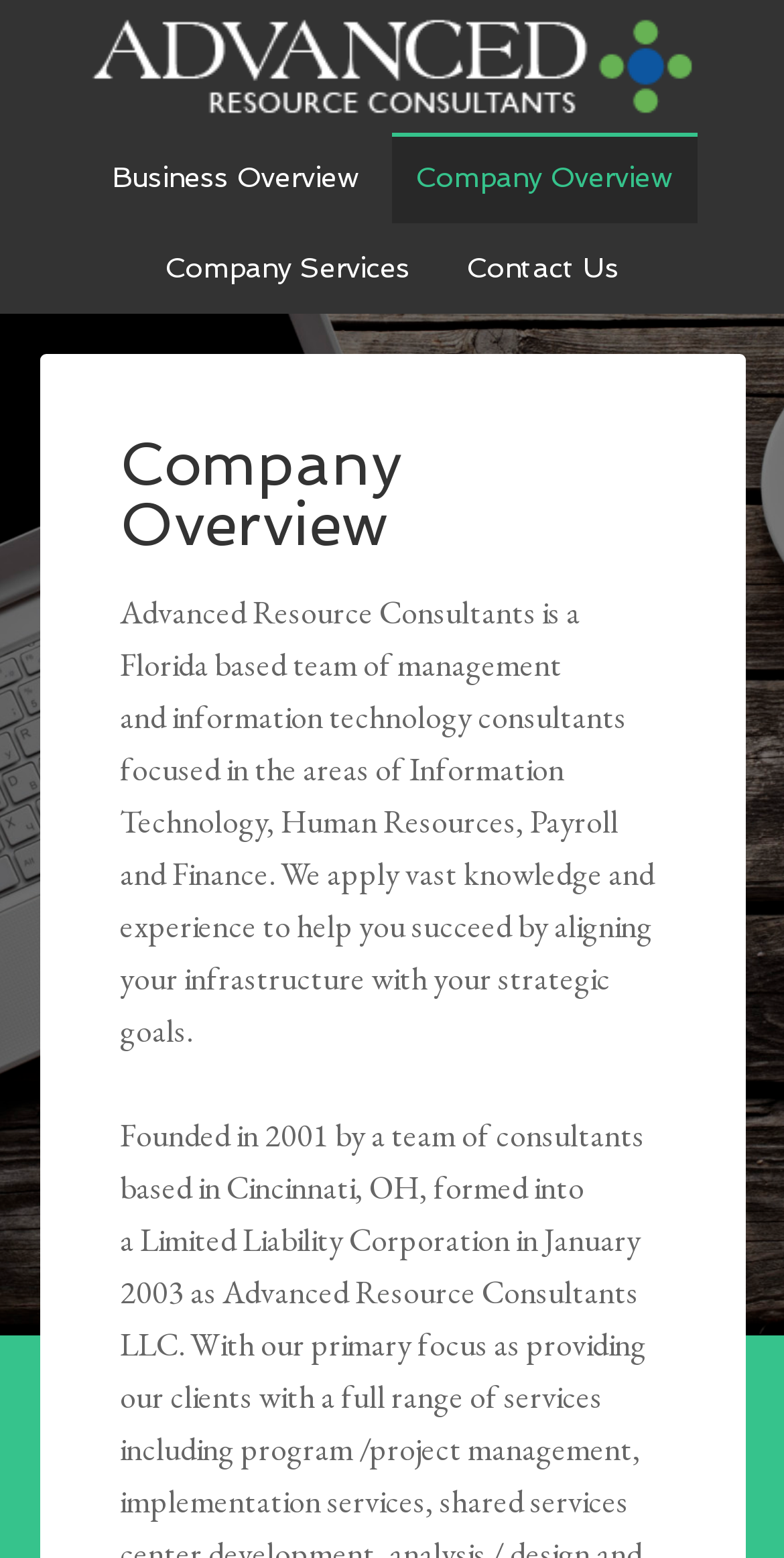Please provide a short answer using a single word or phrase for the question:
How many links are in the top navigation menu?

4